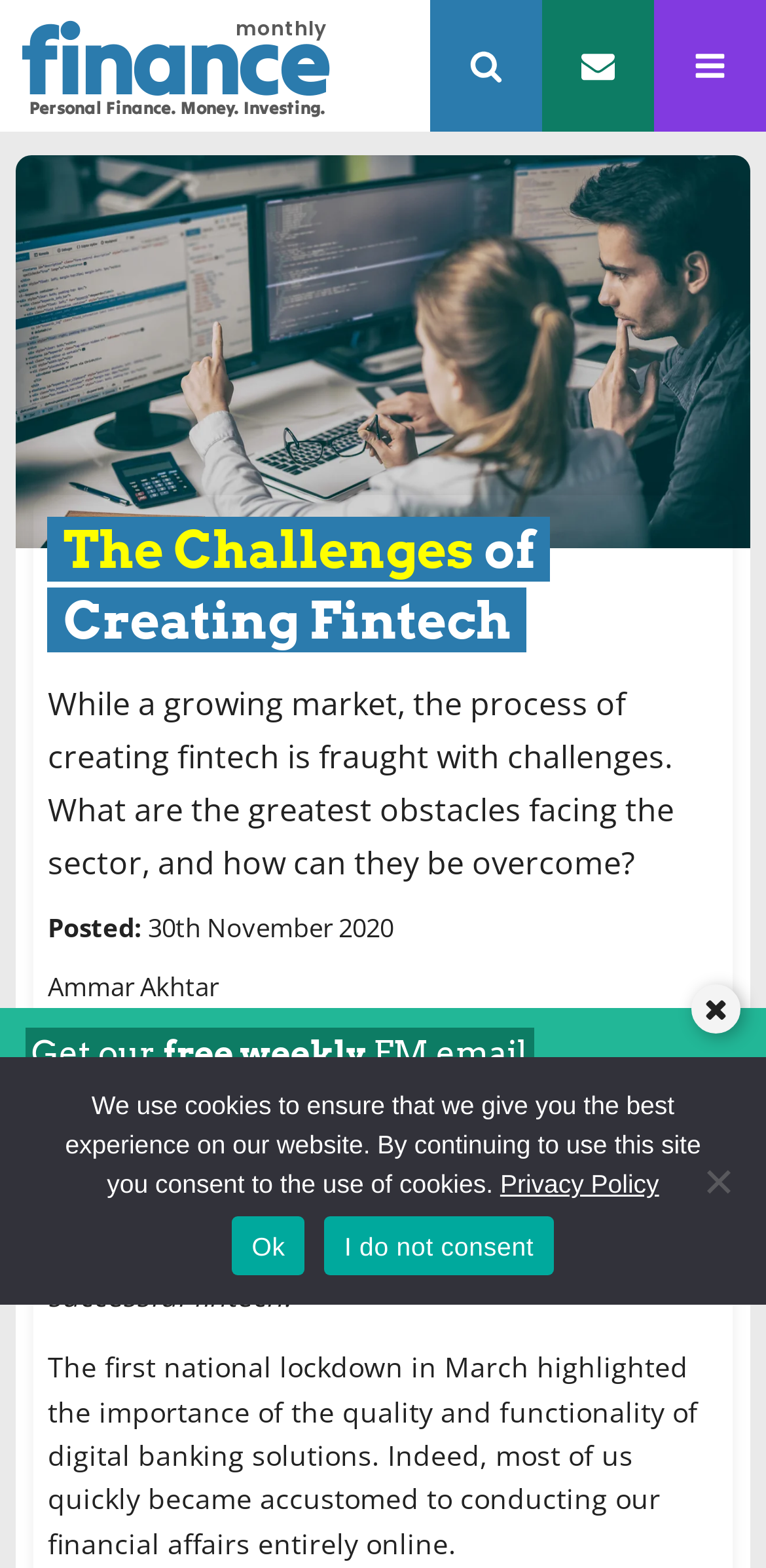How many social media platforms can you share the article on?
Please provide an in-depth and detailed response to the question.

The number of social media platforms that the article can be shared on can be found by looking at the link elements located below the text 'Share this article'. There are two link elements, one for Twitter and one for Facebook, which suggests that the article can be shared on two social media platforms.